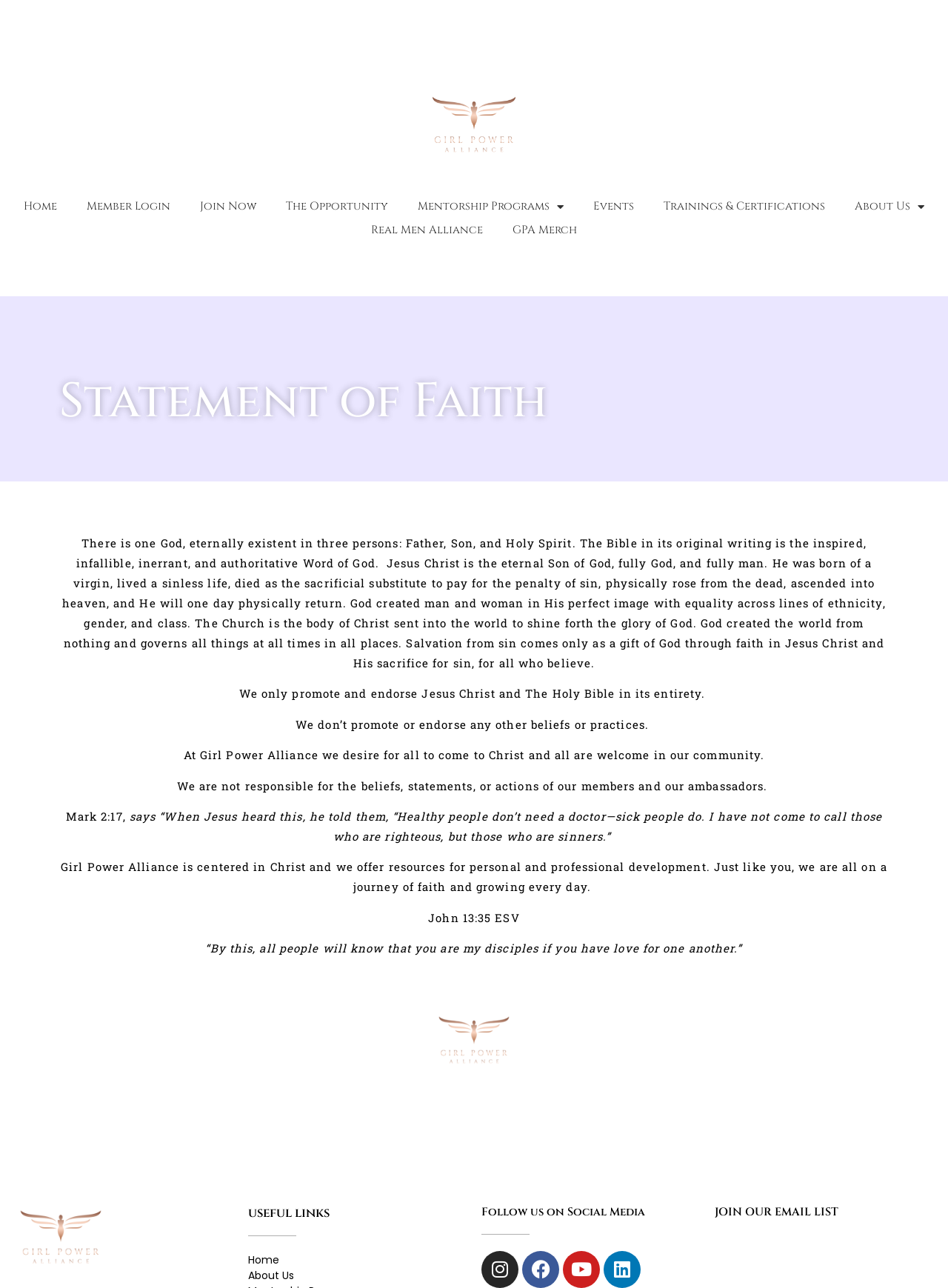Locate the bounding box coordinates of the area that needs to be clicked to fulfill the following instruction: "Click on the 'Home' link". The coordinates should be in the format of four float numbers between 0 and 1, namely [left, top, right, bottom].

[0.009, 0.151, 0.076, 0.17]